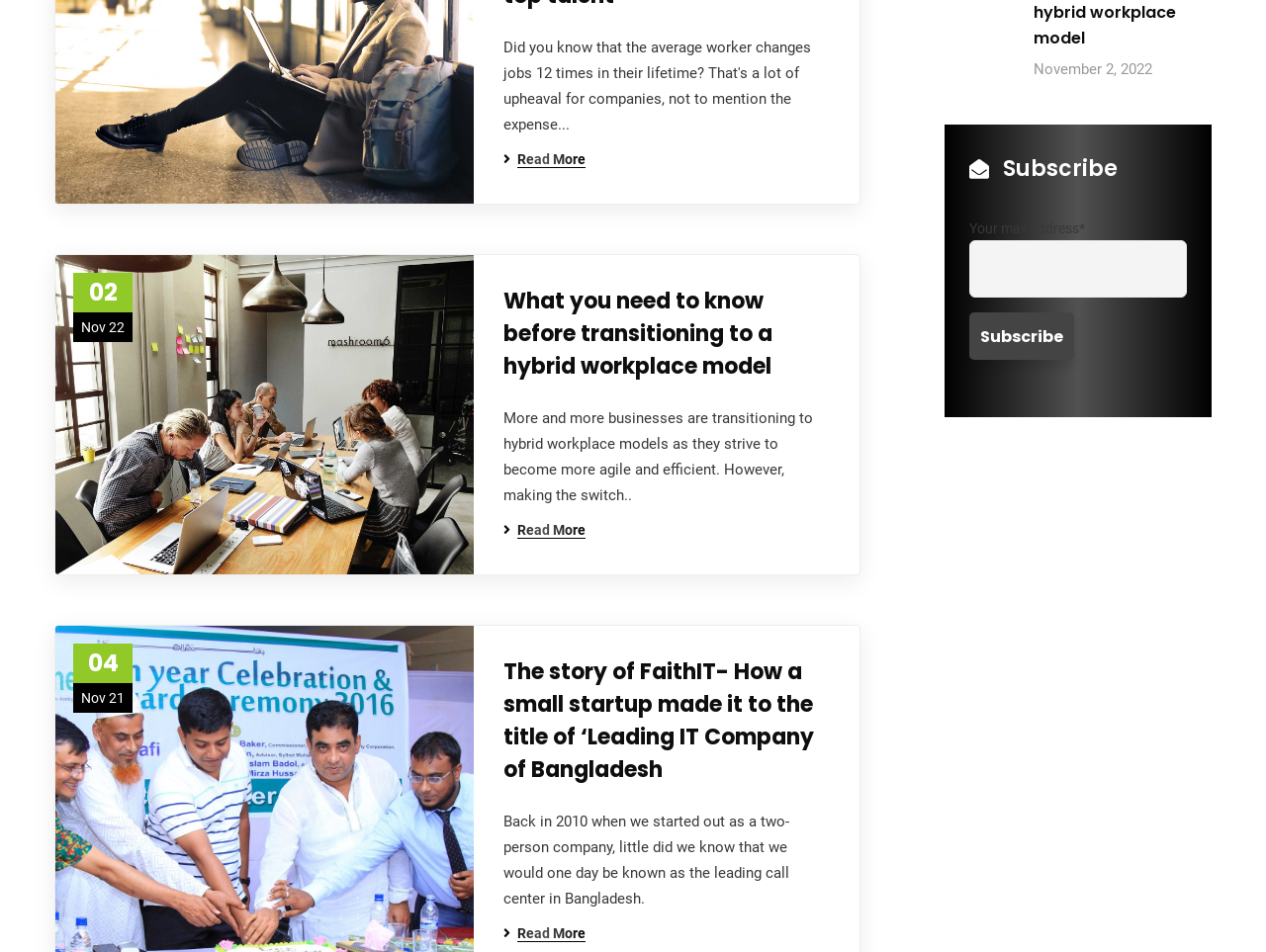Bounding box coordinates are given in the format (top-left x, top-left y, bottom-right x, bottom-right y). All values should be floating point numbers between 0 and 1. Provide the bounding box coordinate for the UI element described as: Read More

[0.397, 0.548, 0.462, 0.565]